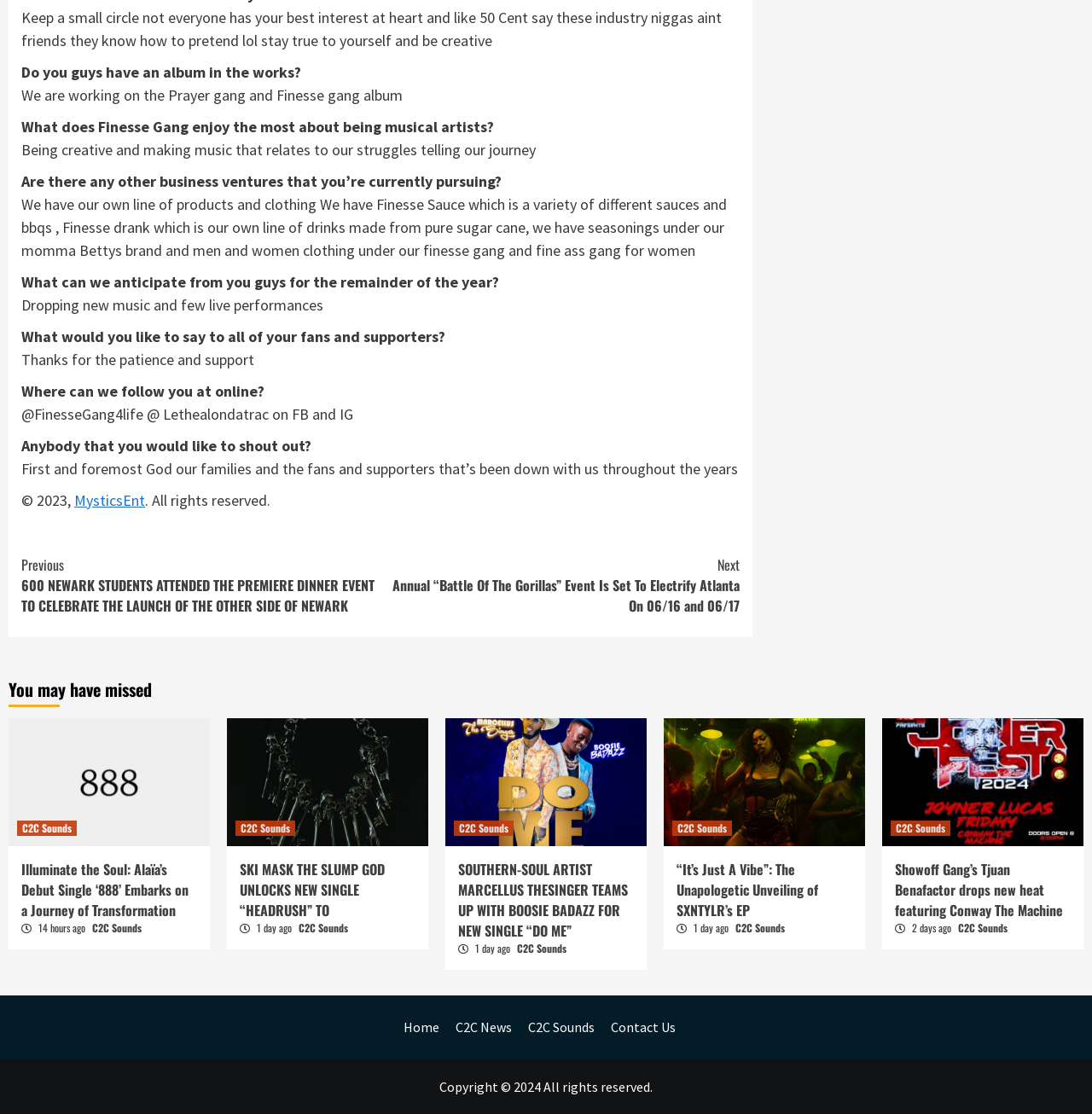Determine the bounding box coordinates in the format (top-left x, top-left y, bottom-right x, bottom-right y). Ensure all values are floating point numbers between 0 and 1. Identify the bounding box of the UI element described by: MysticsEnt

[0.068, 0.44, 0.133, 0.458]